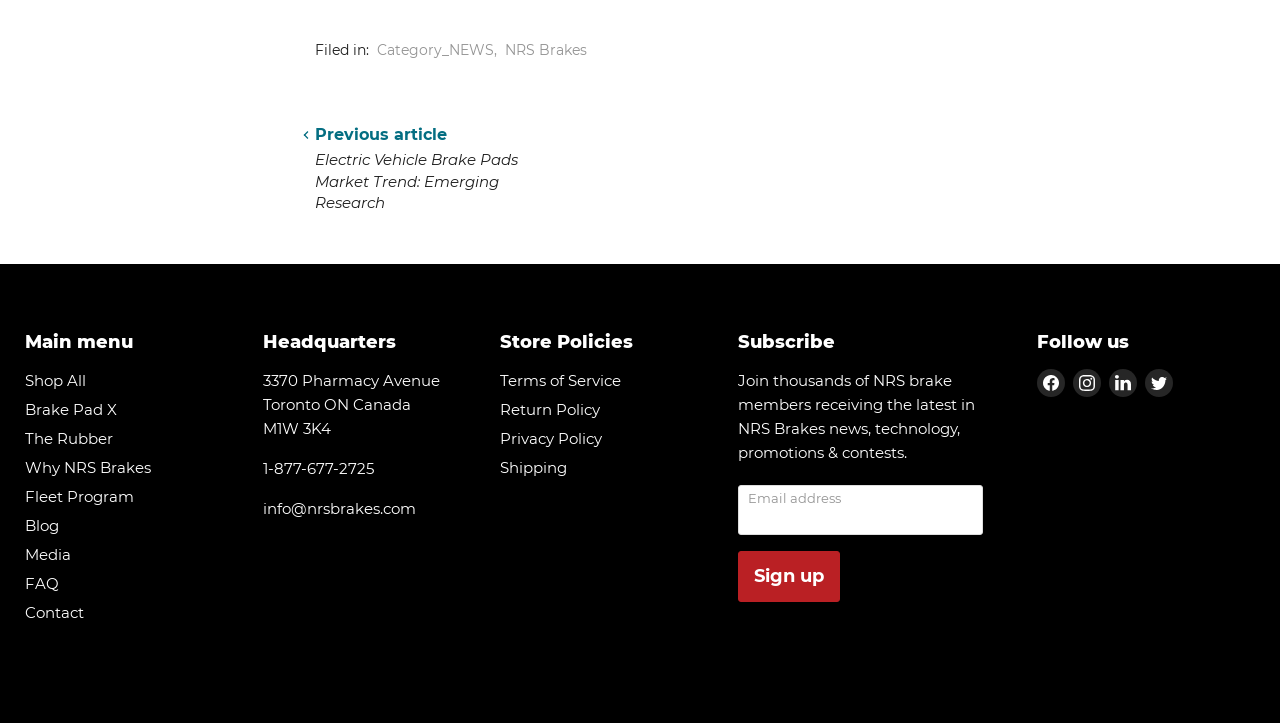Determine the bounding box coordinates of the clickable element to complete this instruction: "Enter email address". Provide the coordinates in the format of four float numbers between 0 and 1, [left, top, right, bottom].

[0.577, 0.671, 0.768, 0.741]